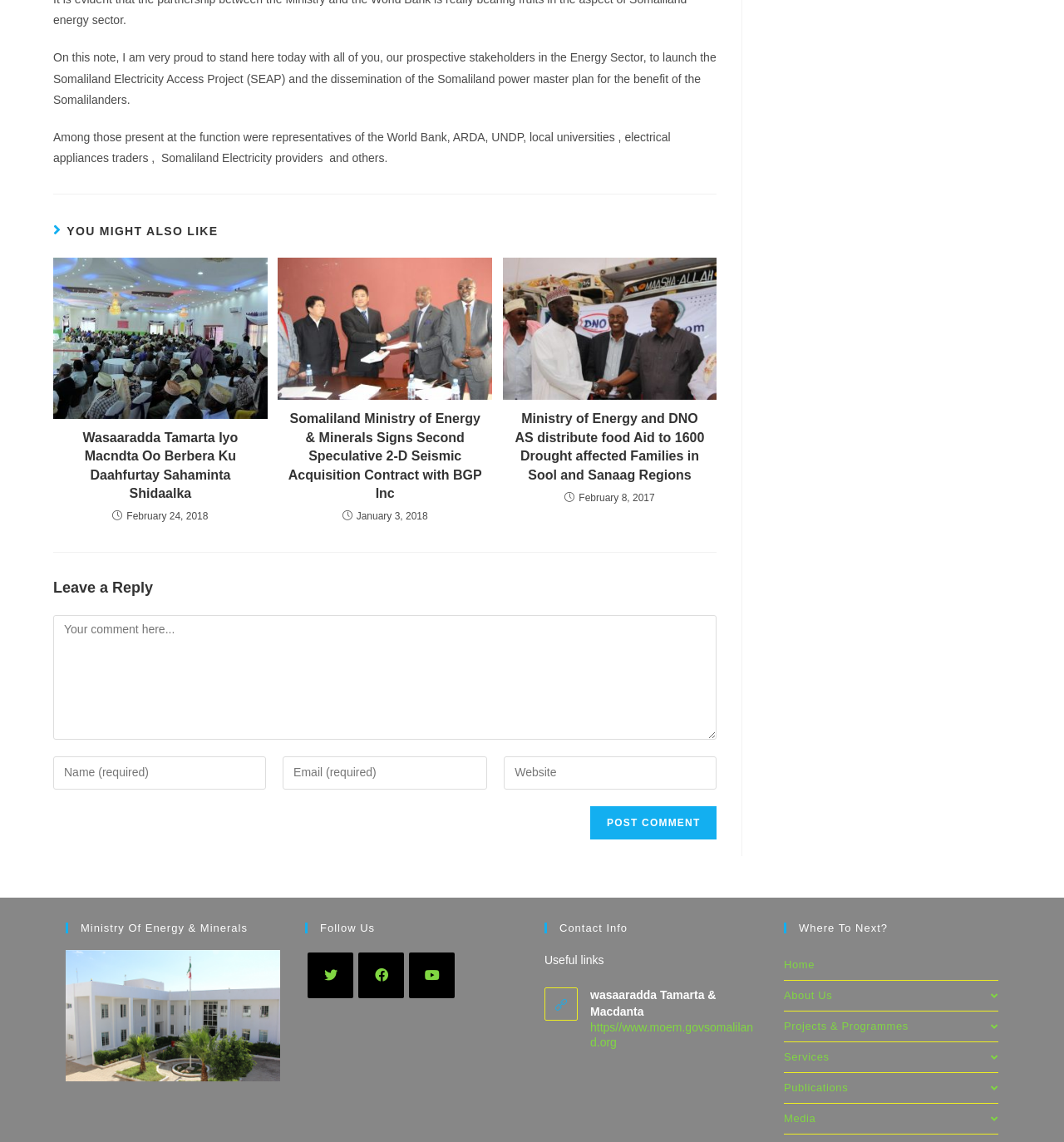Please pinpoint the bounding box coordinates for the region I should click to adhere to this instruction: "Go to the Blog page".

None